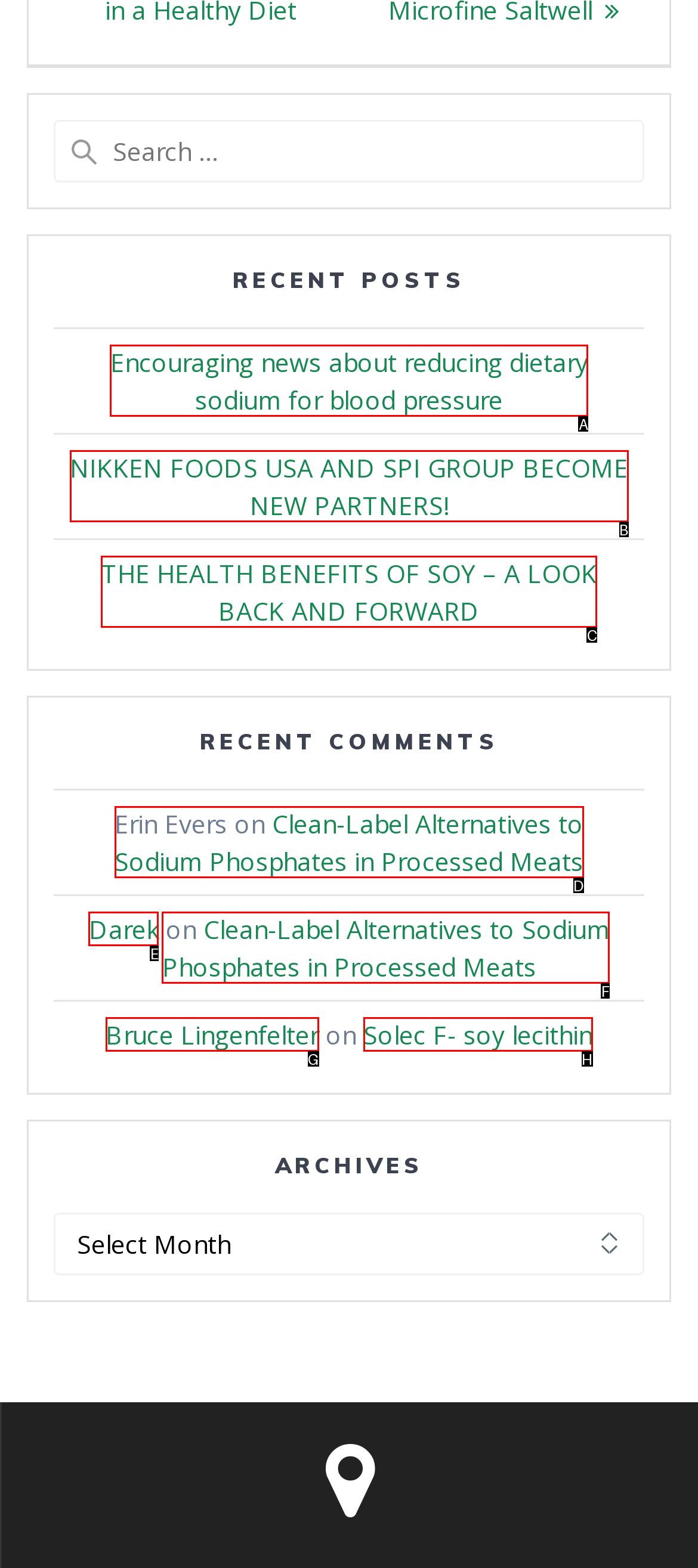Identify the HTML element that corresponds to the following description: Darek Provide the letter of the best matching option.

E